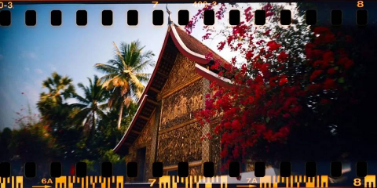Give a succinct answer to this question in a single word or phrase: 
What is the effect of the sunlight on the building?

Gentle glow